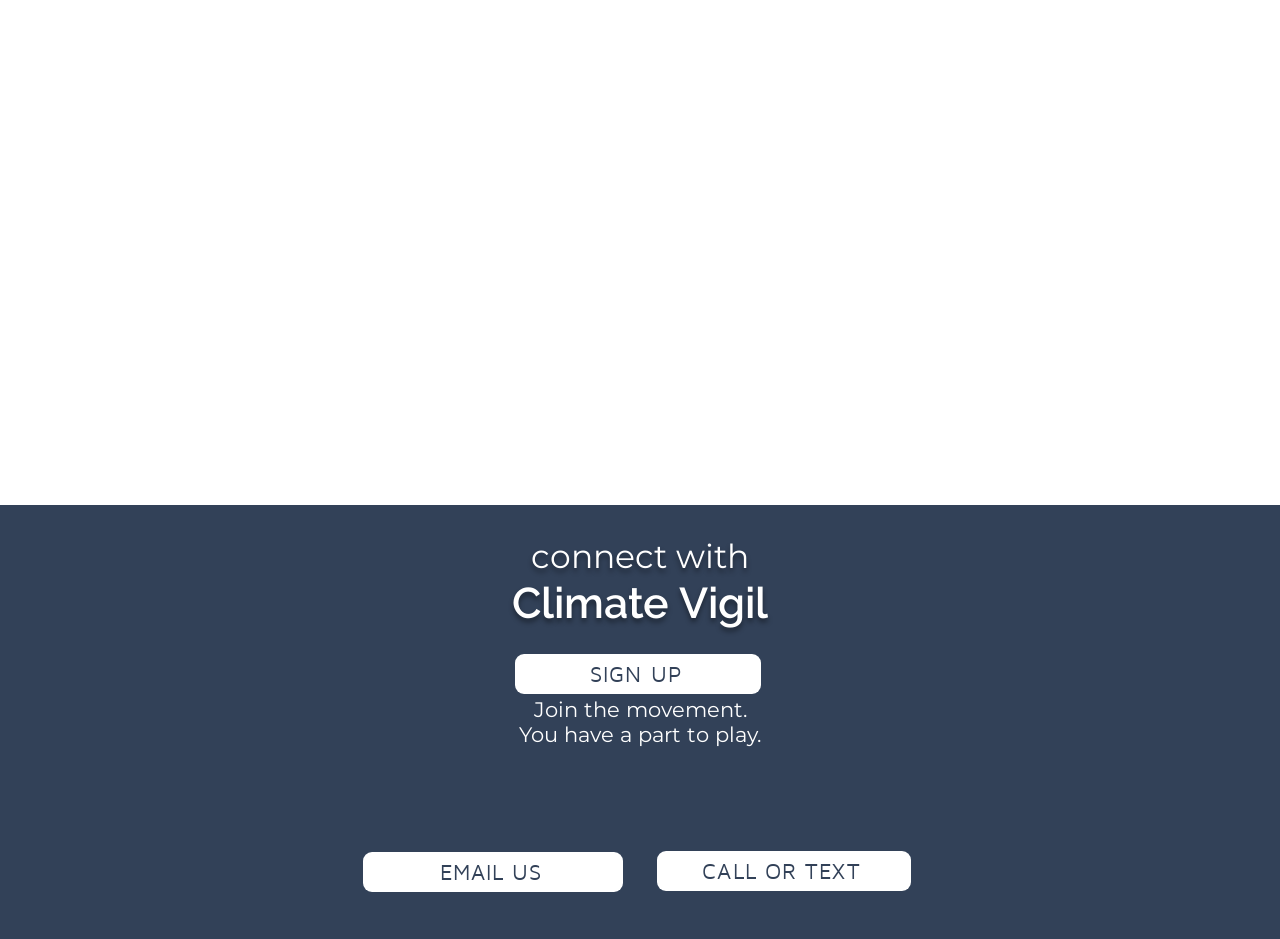What is the last button on the bottom navigation bar? Based on the screenshot, please respond with a single word or phrase.

CALL OR TEXT